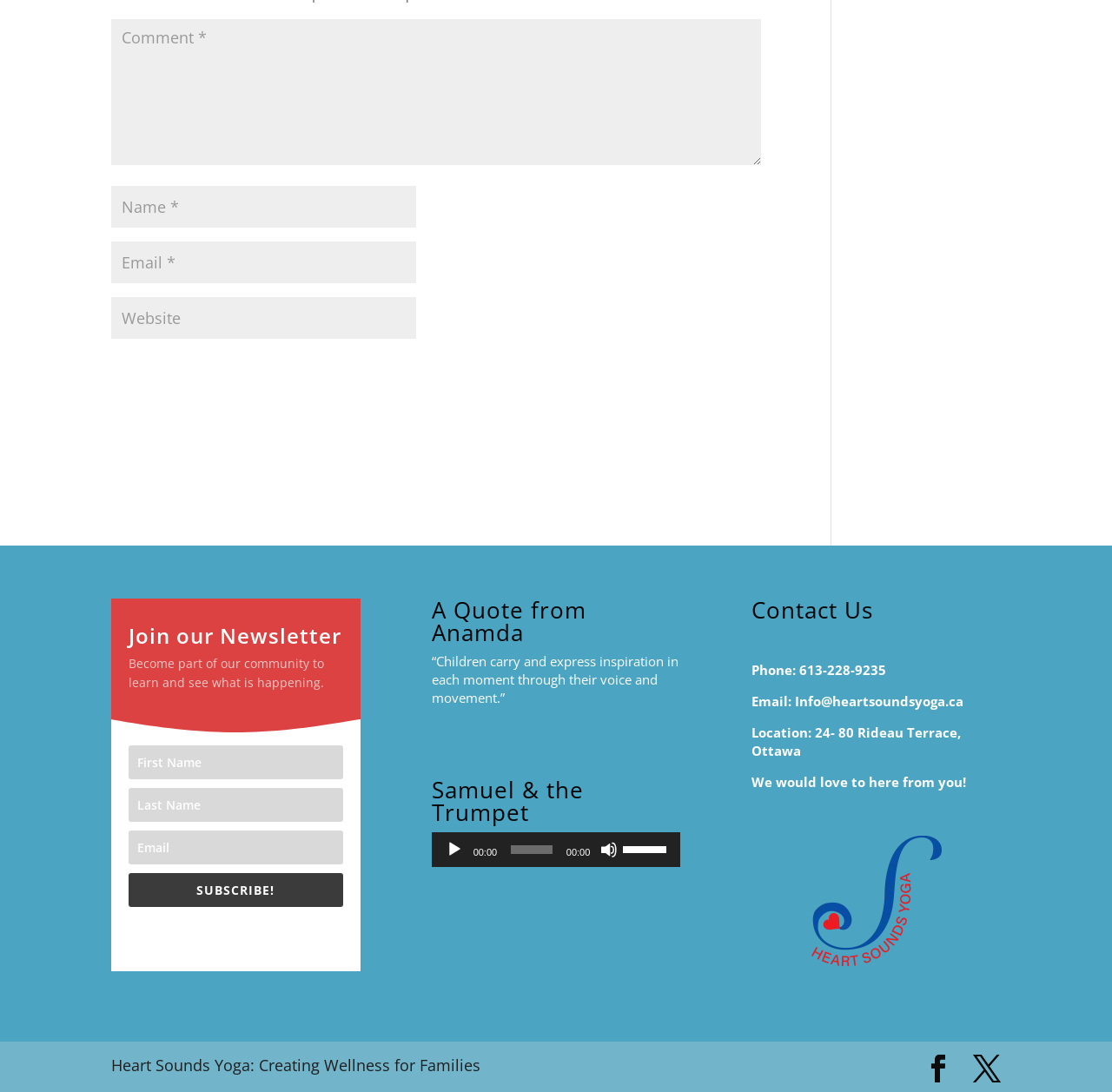What is the purpose of the 'SUBSCRIBE!' button?
Please answer using one word or phrase, based on the screenshot.

To join the newsletter